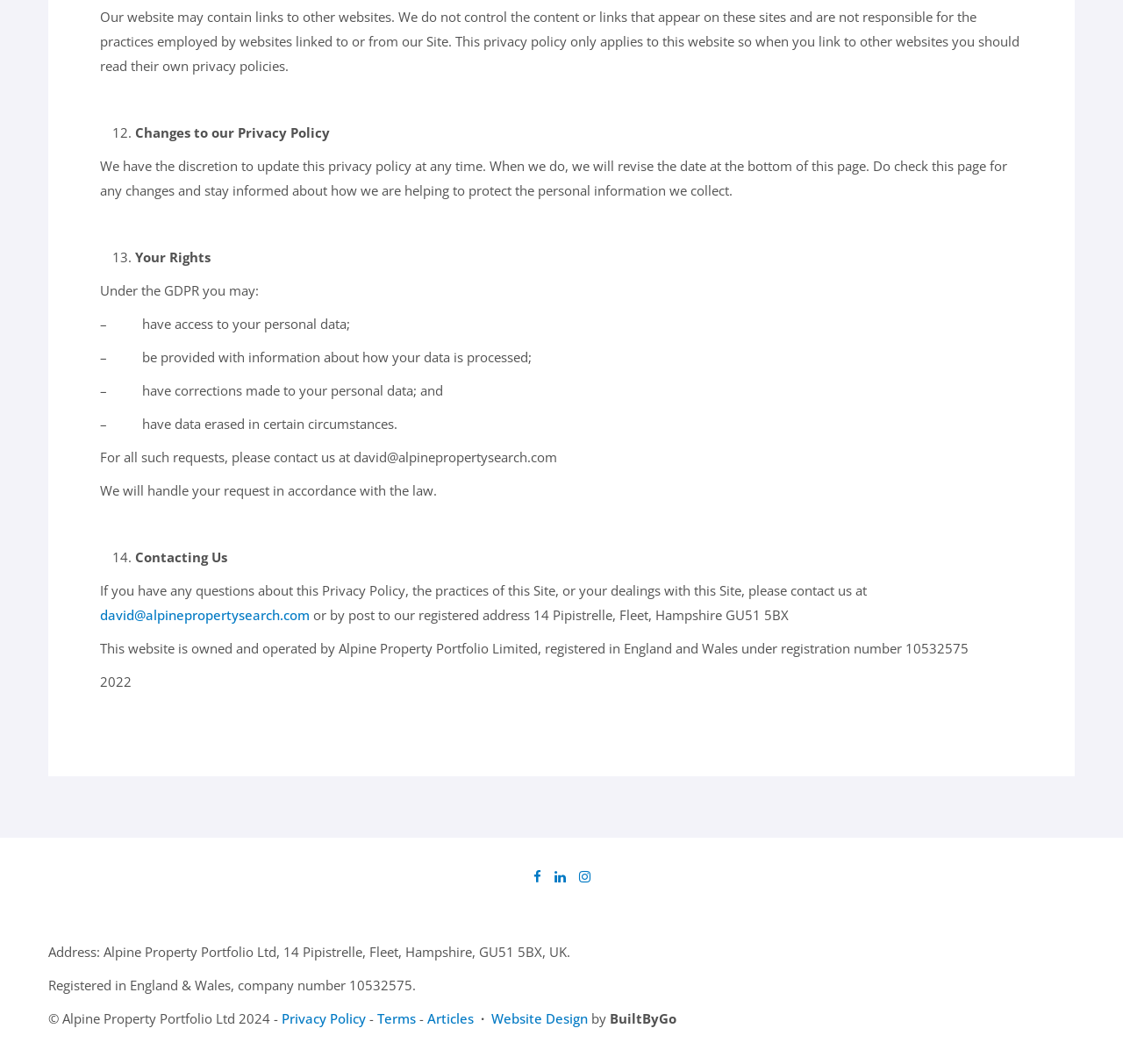Please determine the bounding box of the UI element that matches this description: Privacy Policy. The coordinates should be given as (top-left x, top-left y, bottom-right x, bottom-right y), with all values between 0 and 1.

[0.251, 0.949, 0.326, 0.965]